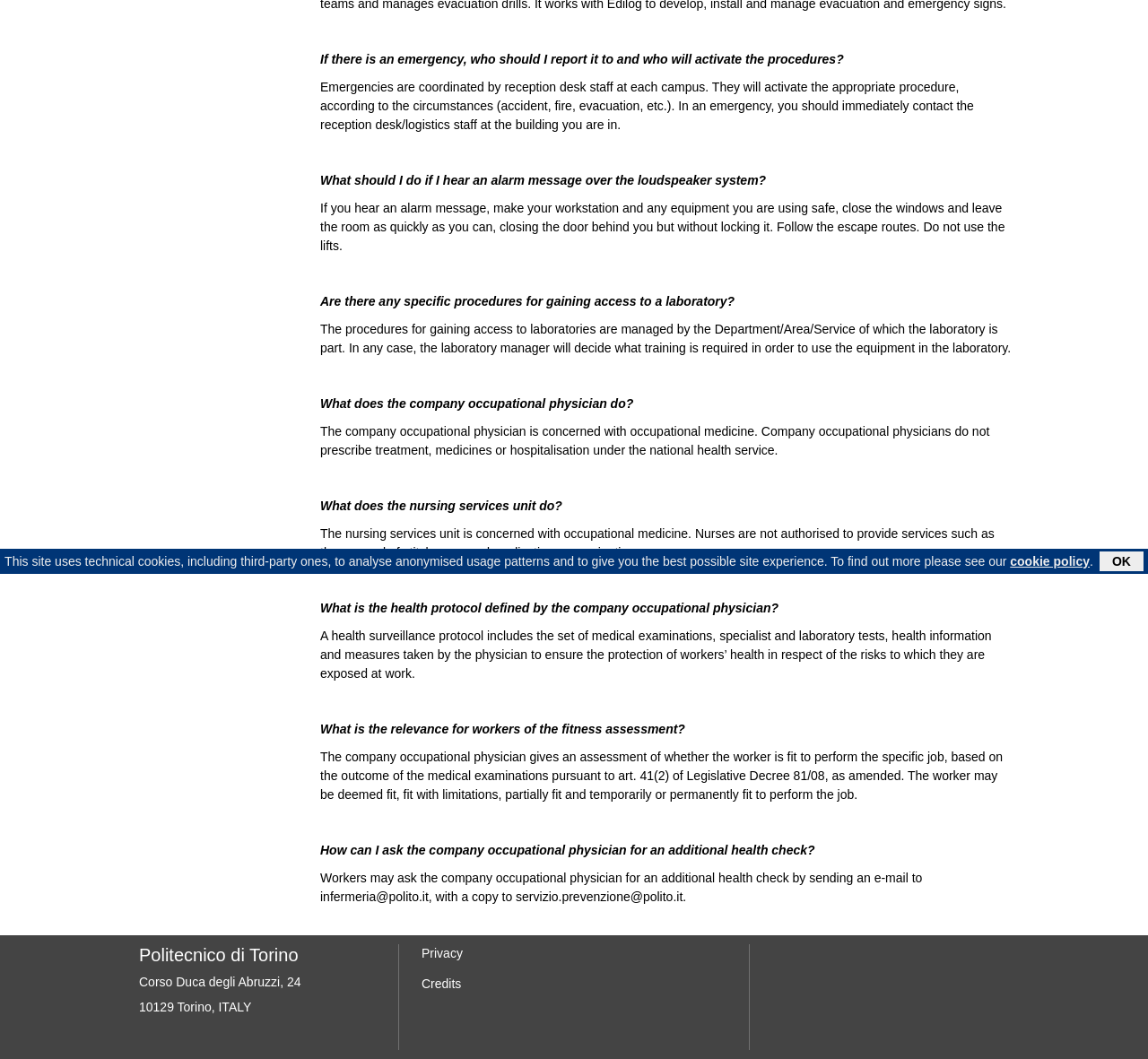Mark the bounding box of the element that matches the following description: "cookie policy".

[0.88, 0.523, 0.949, 0.537]